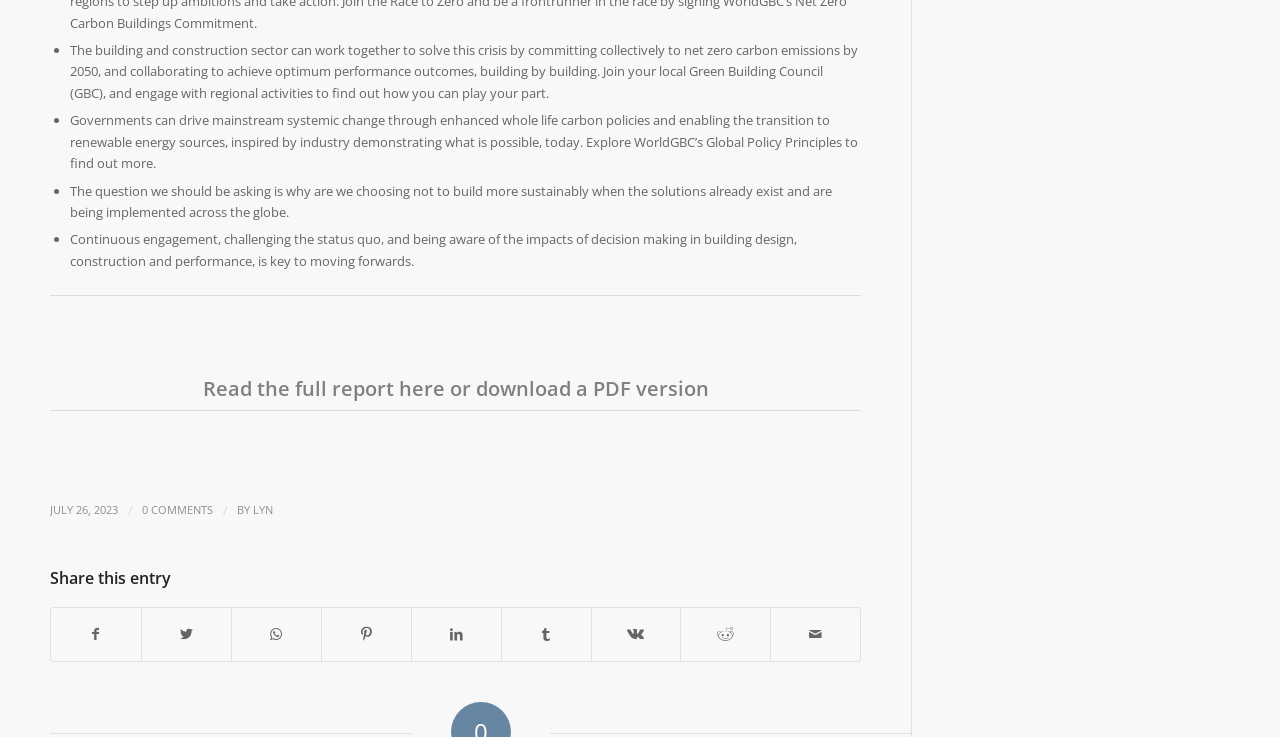Carefully observe the image and respond to the question with a detailed answer:
What is the date of this webpage's publication?

The date of publication is indicated at the bottom of the webpage, which is July 26, 2023.